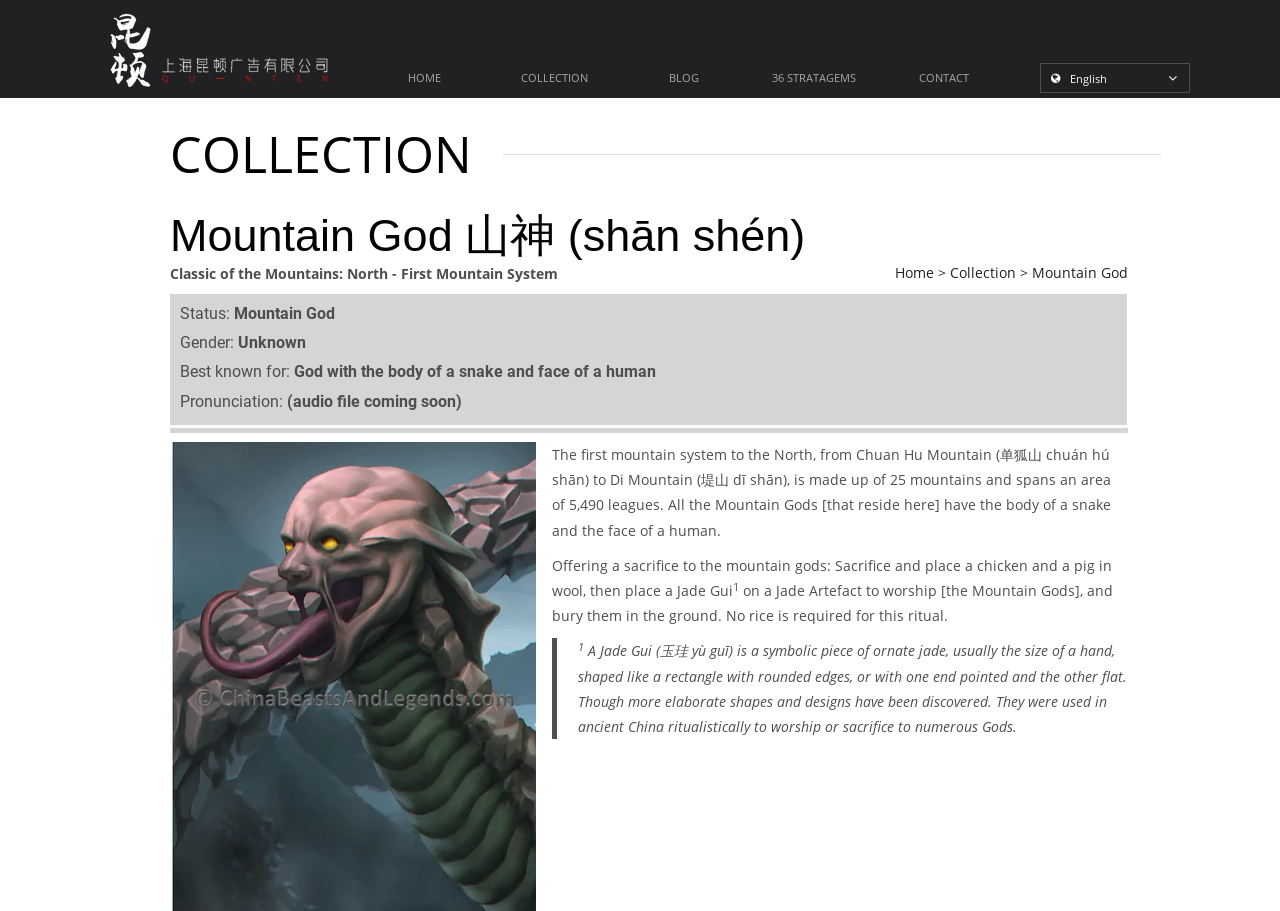Determine the bounding box coordinates of the clickable region to execute the instruction: "Create a new reply". The coordinates should be four float numbers between 0 and 1, denoted as [left, top, right, bottom].

None